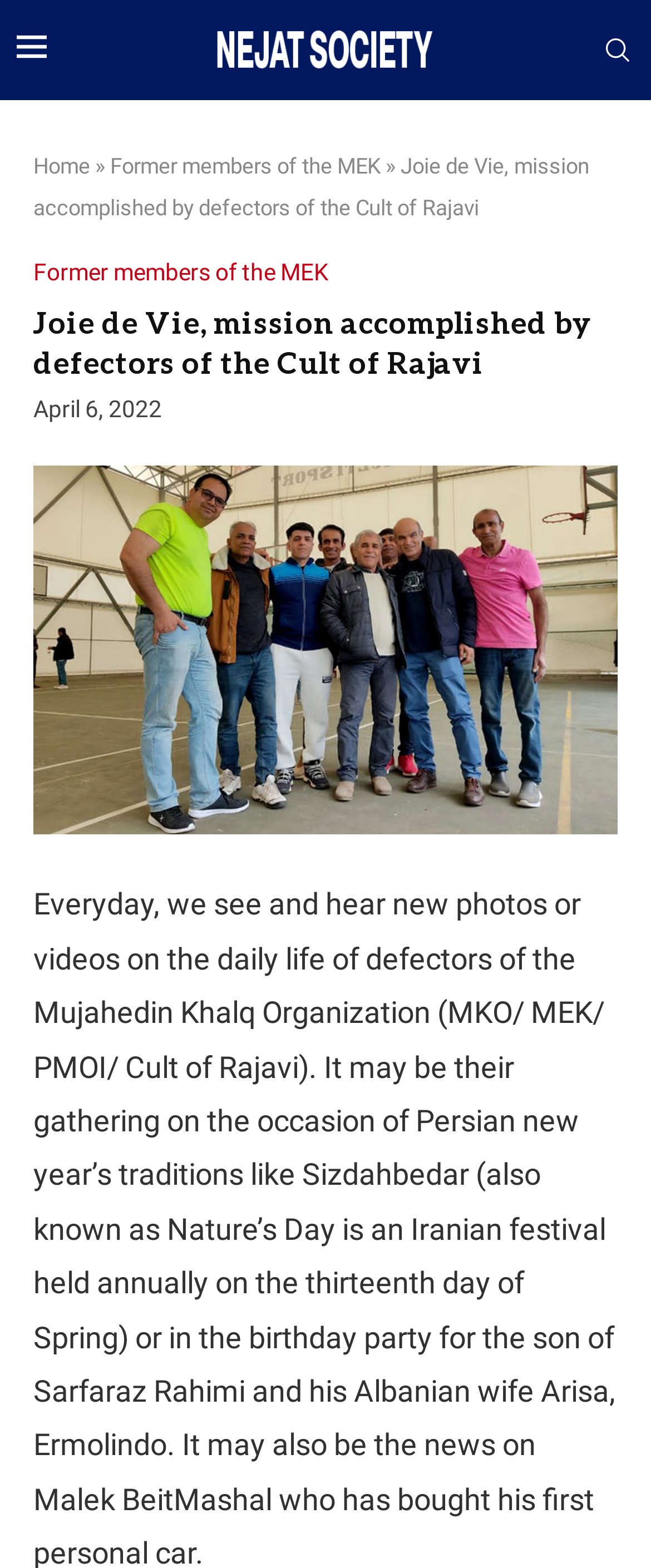Please find the bounding box for the UI component described as follows: "alt="Nejat Society"".

[0.327, 0.011, 0.668, 0.033]